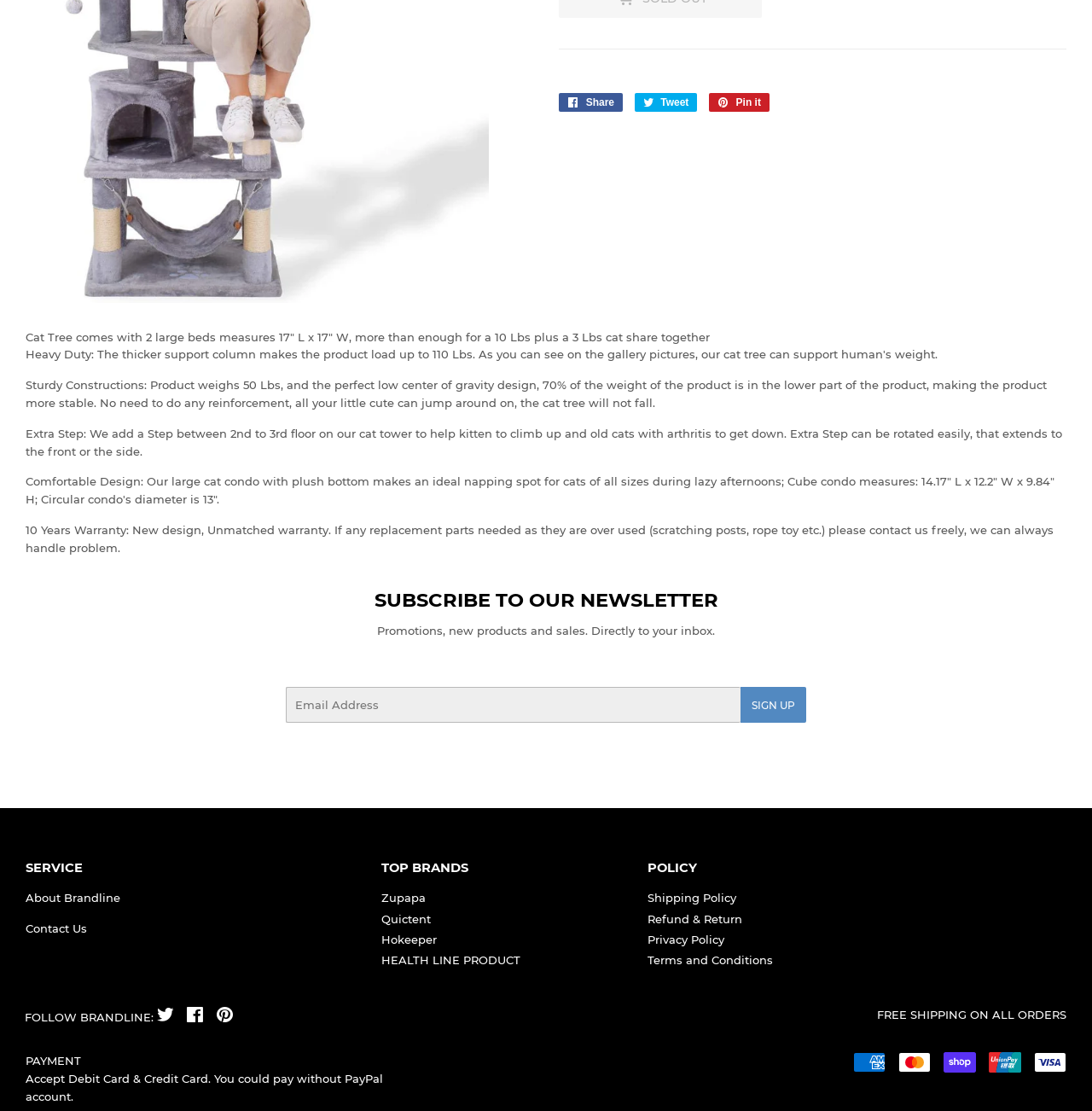Calculate the bounding box coordinates of the UI element given the description: "Sign Up".

[0.678, 0.618, 0.738, 0.65]